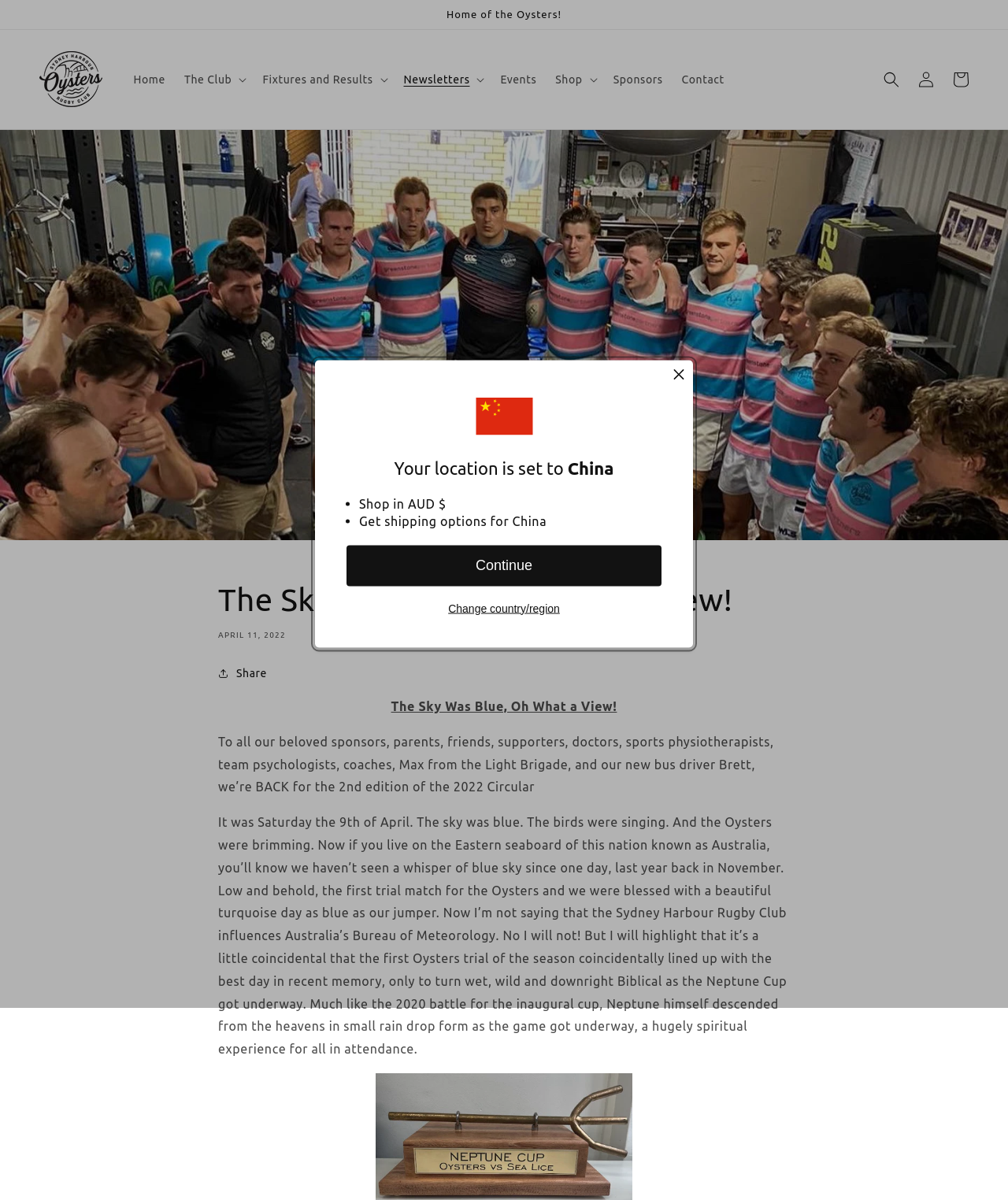What is the name of the rugby team?
Use the information from the image to give a detailed answer to the question.

The name of the rugby team is Oysters Rugby, as indicated by the link 'Oysters Rugby' in the top-left corner of the webpage and the text 'Home of the Oysters!' in the announcement region.